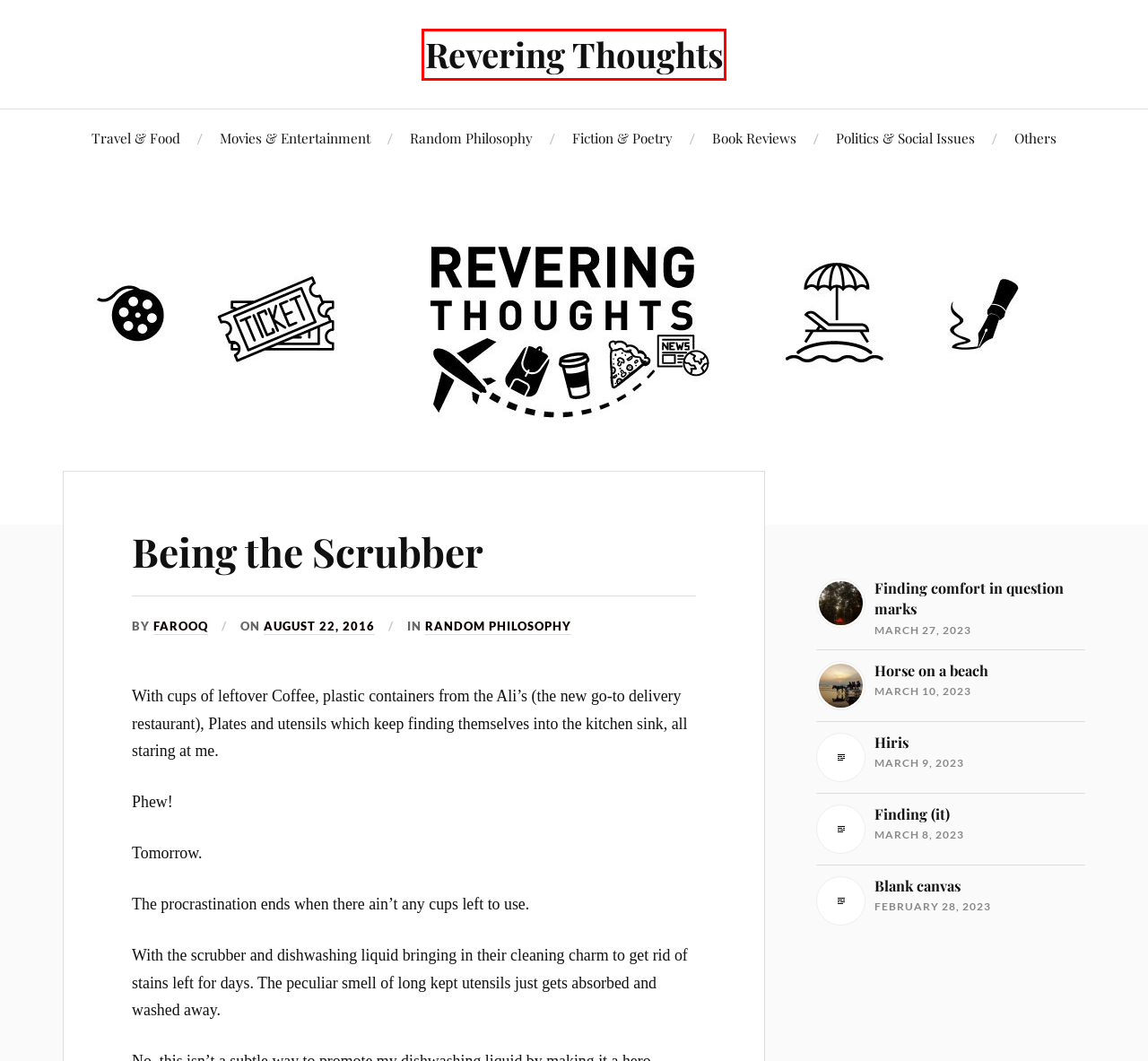Examine the screenshot of the webpage, which has a red bounding box around a UI element. Select the webpage description that best fits the new webpage after the element inside the red bounding box is clicked. Here are the choices:
A. Movies & Entertainment – Revering Thoughts
B. Travel & Food – Revering Thoughts
C. Finding comfort in question marks – Revering Thoughts
D. Revering Thoughts
E. Random Philosophy – Revering Thoughts
F. Blank canvas – Revering Thoughts
G. Fiction & Poetry – Revering Thoughts
H. Others – Revering Thoughts

D